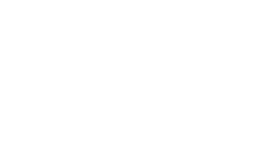Please provide a comprehensive response to the question below by analyzing the image: 
What is the primary goal of using Instagram for marketers?

The image titled 'Using Instagram for Growing Your Email List' suggests that the primary goal of using Instagram for marketers and business owners is to enhance and grow their email lists, integrating social media with email strategies effectively.